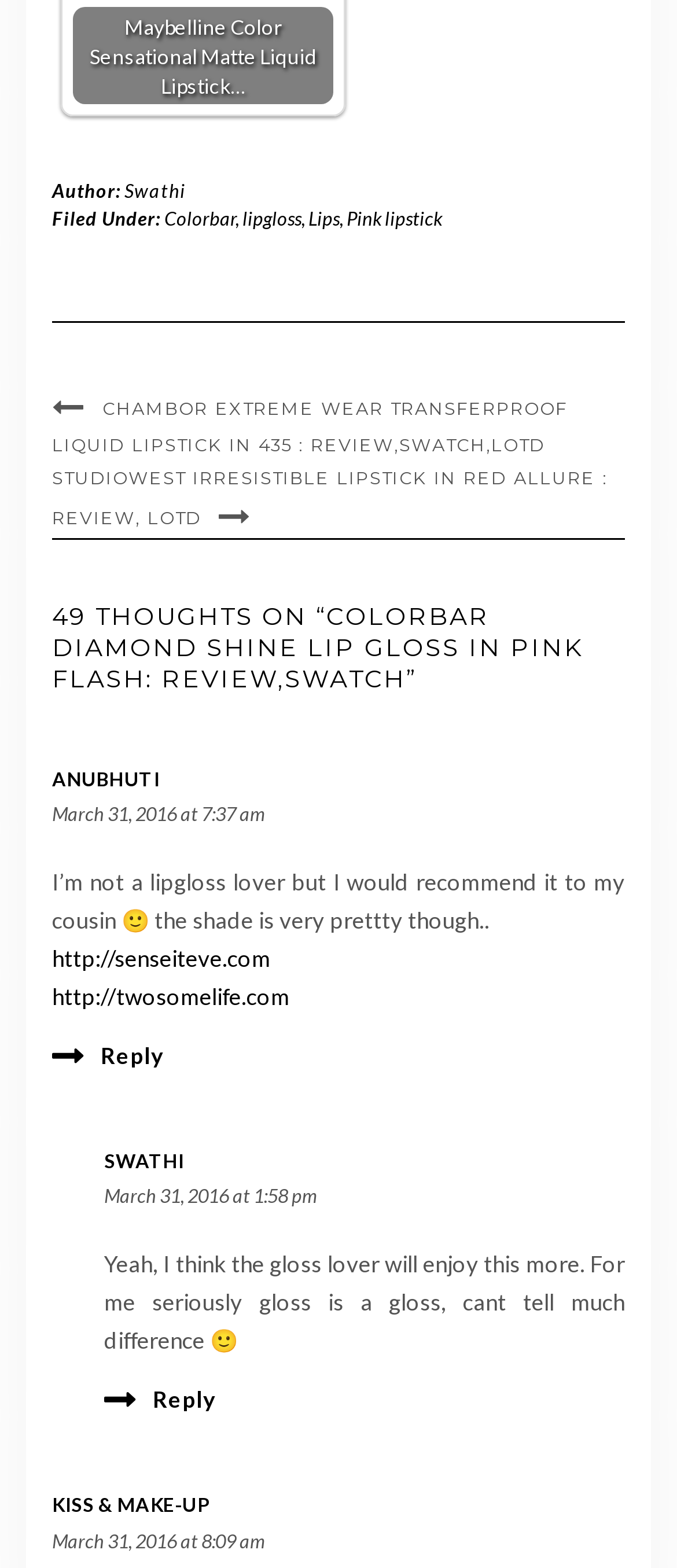Identify the bounding box coordinates of the area you need to click to perform the following instruction: "Search within this media's metadata".

None